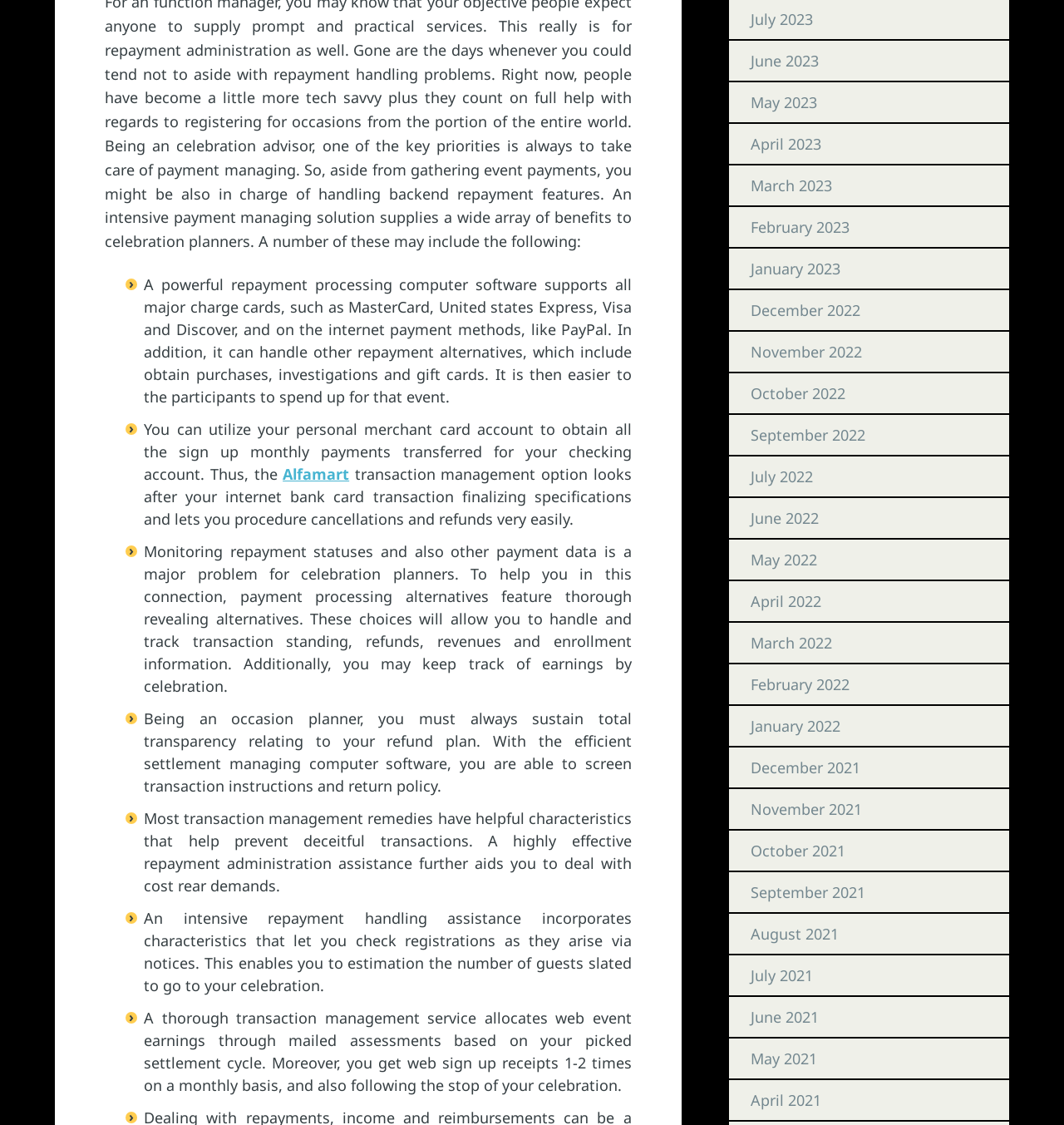Identify and provide the bounding box for the element described by: "December 2022".

[0.706, 0.267, 0.809, 0.285]